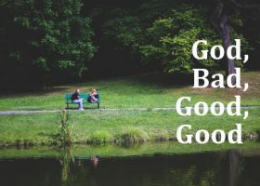Respond with a single word or phrase to the following question:
What is superimposed on the right side of the image?

Text